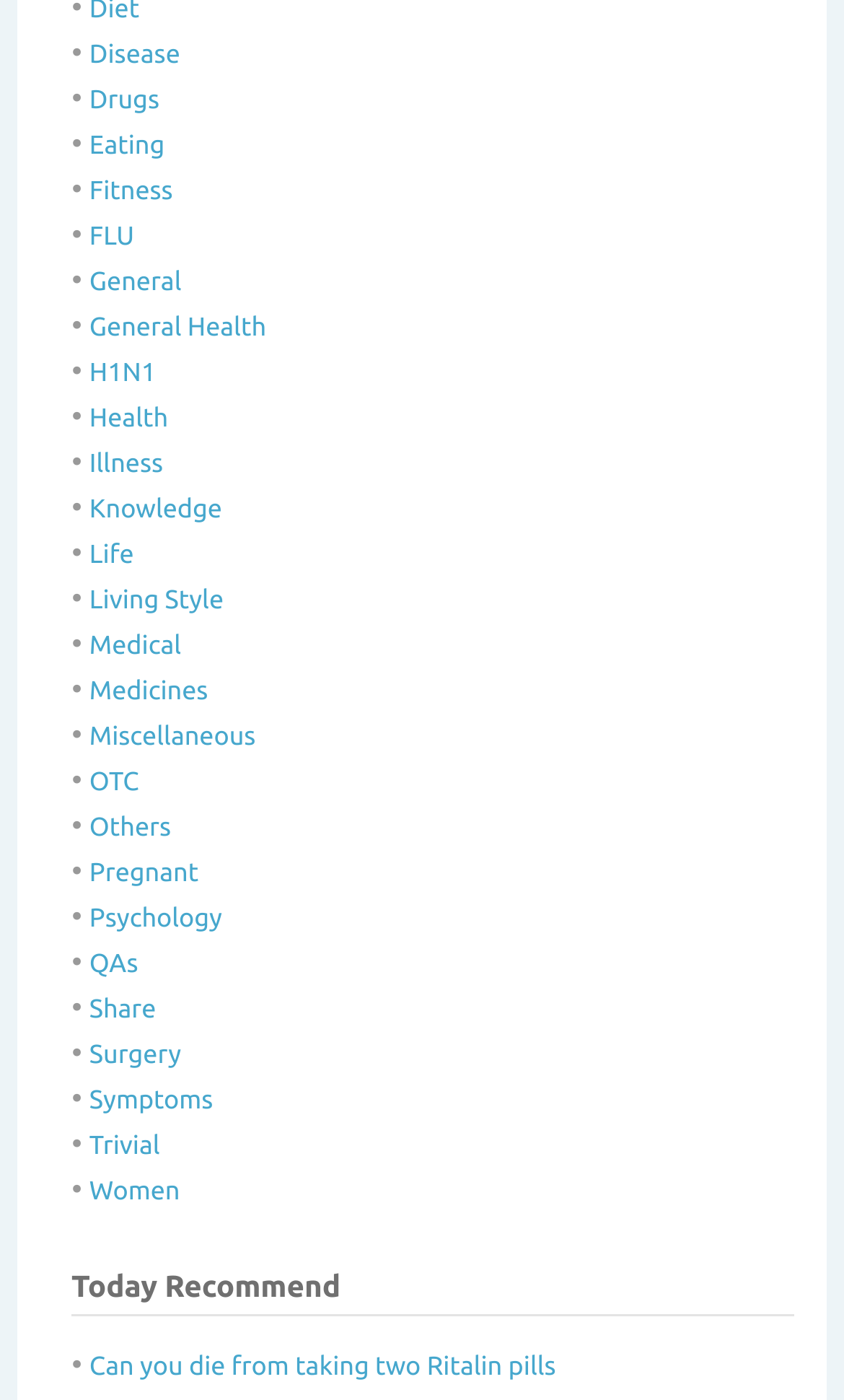How many links are related to health and medicine?
Provide a comprehensive and detailed answer to the question.

By counting the number of links with health-related keywords, such as 'Disease', 'Drugs', 'Fitness', 'Health', 'Medical', etc., I can determine that there are 24 links related to health and medicine.